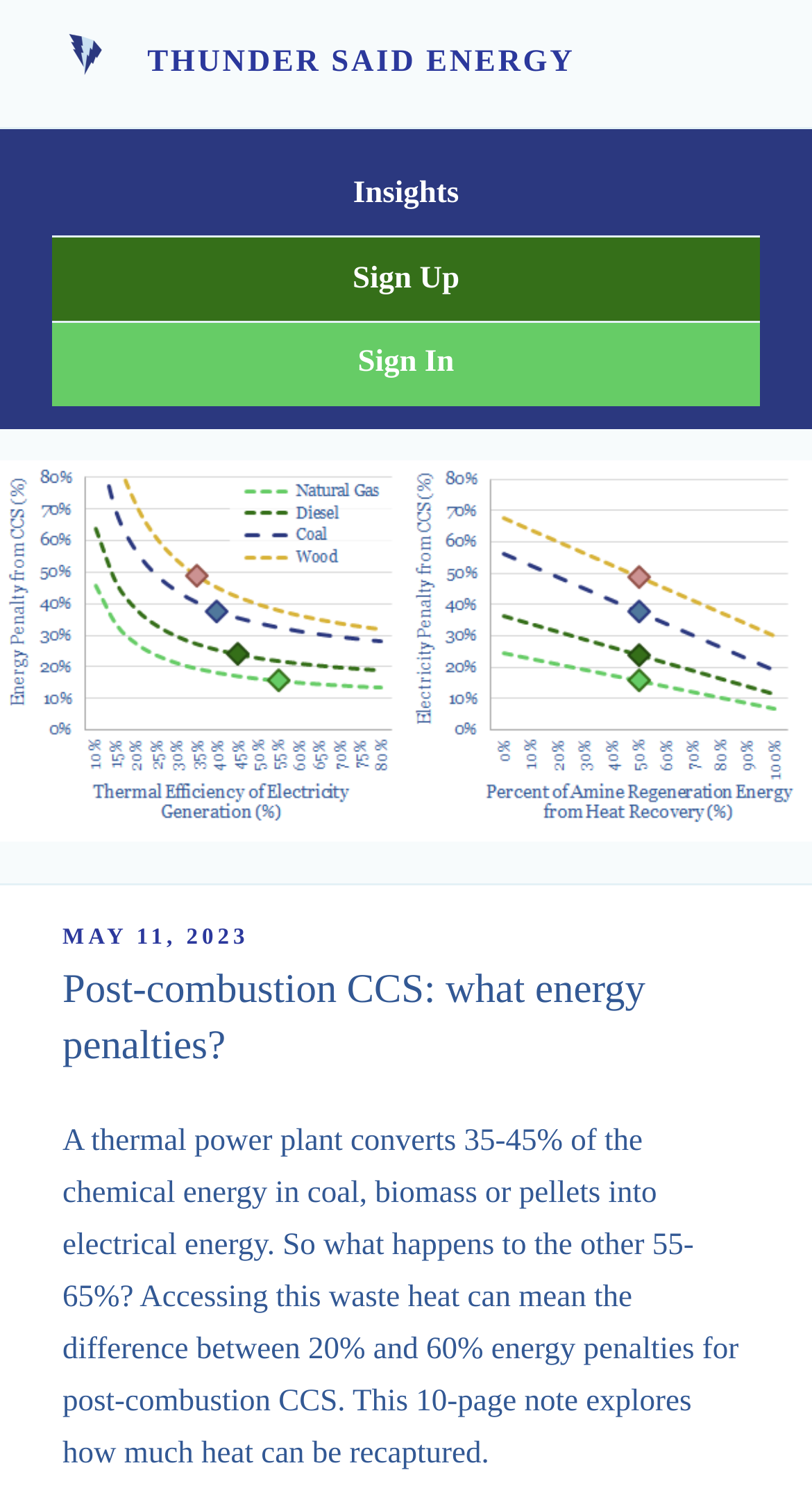Locate the bounding box coordinates of the UI element described by: "Development". The bounding box coordinates should consist of four float numbers between 0 and 1, i.e., [left, top, right, bottom].

None